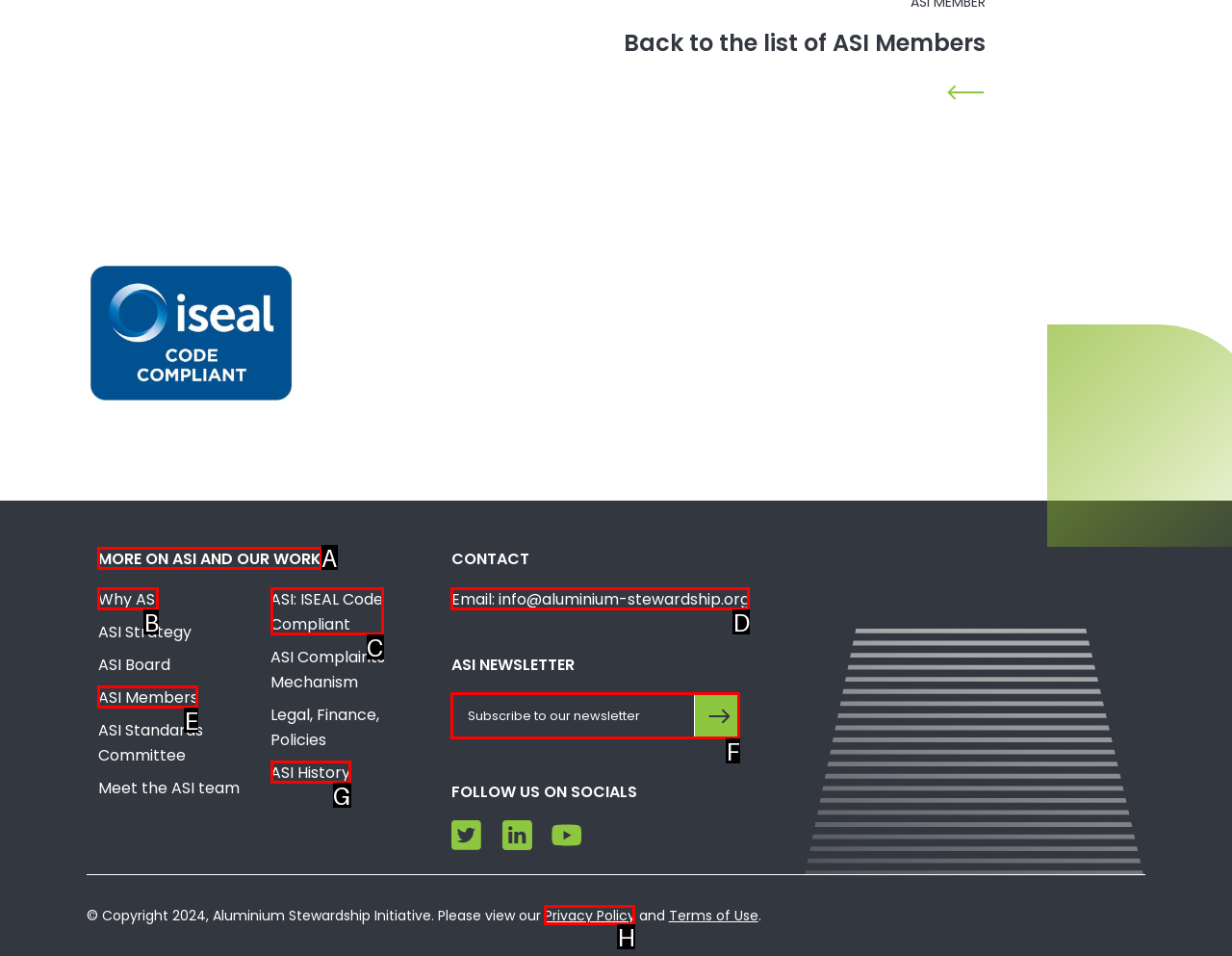Determine which HTML element to click for this task: Learn more about ASI and our work Provide the letter of the selected choice.

A